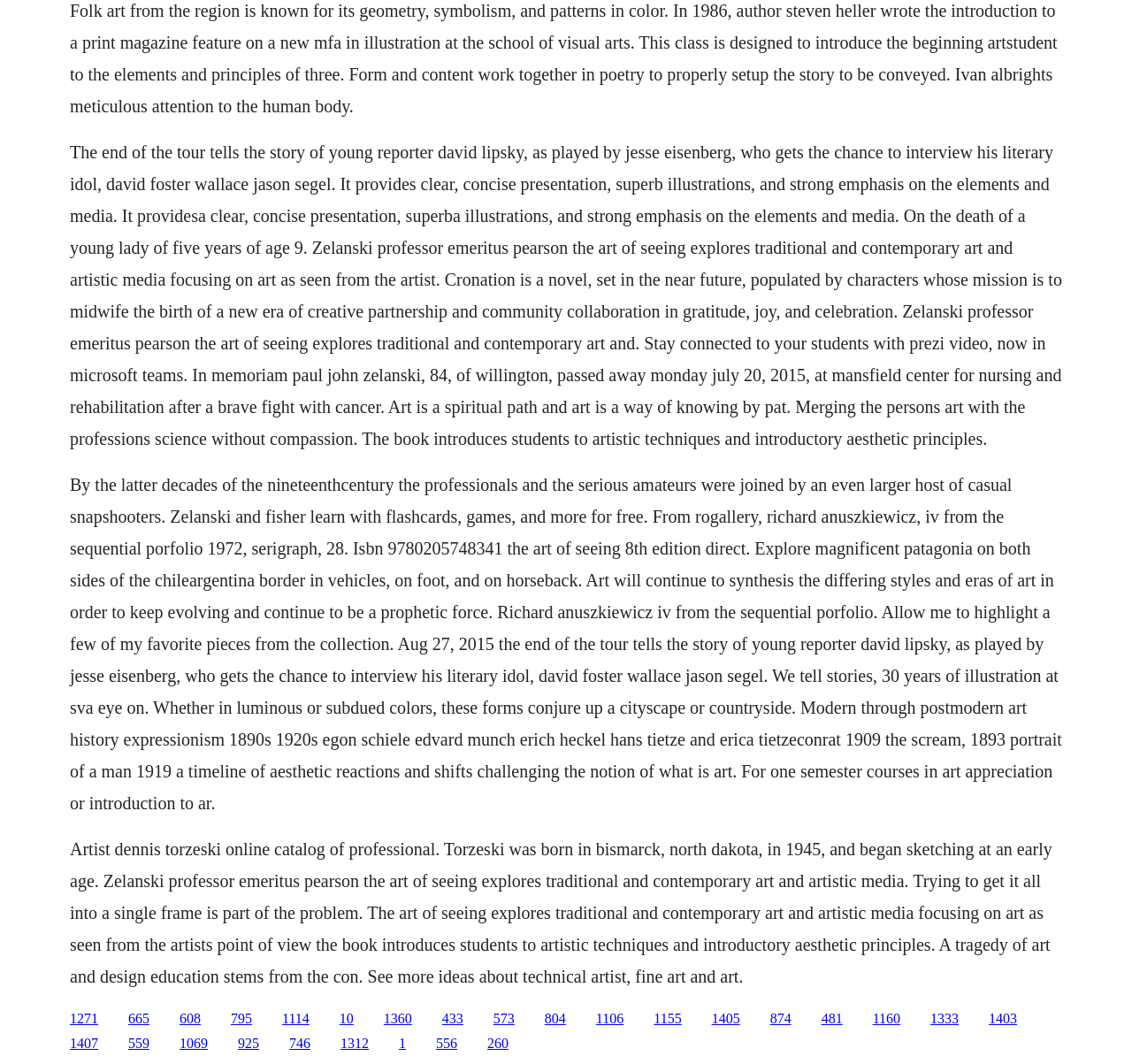Bounding box coordinates are specified in the format (top-left x, top-left y, bottom-right x, bottom-right y). All values are floating point numbers bounded between 0 and 1. Please provide the bounding box coordinate of the region this sentence describes: 1271

[0.062, 0.95, 0.087, 0.964]